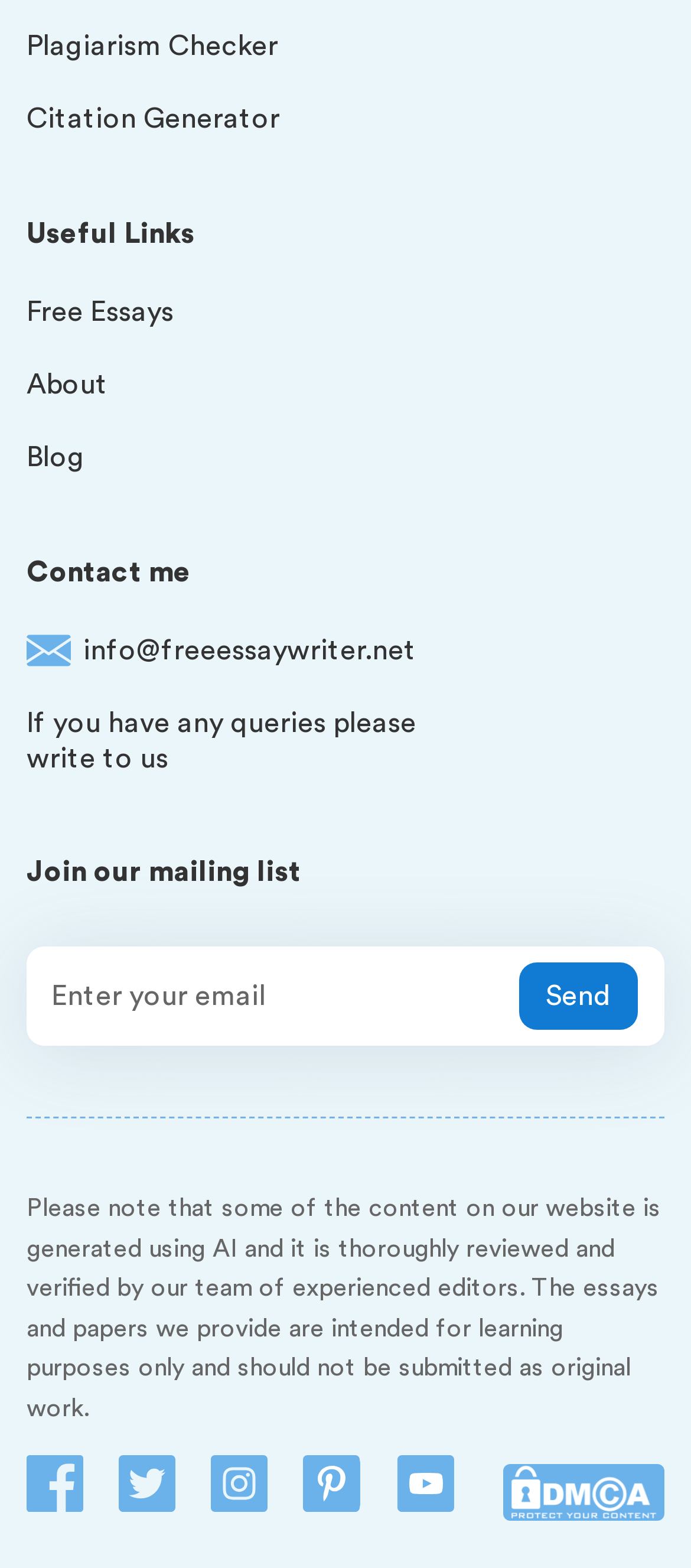Please give the bounding box coordinates of the area that should be clicked to fulfill the following instruction: "Check the plagiarism checker". The coordinates should be in the format of four float numbers from 0 to 1, i.e., [left, top, right, bottom].

[0.038, 0.018, 0.403, 0.046]